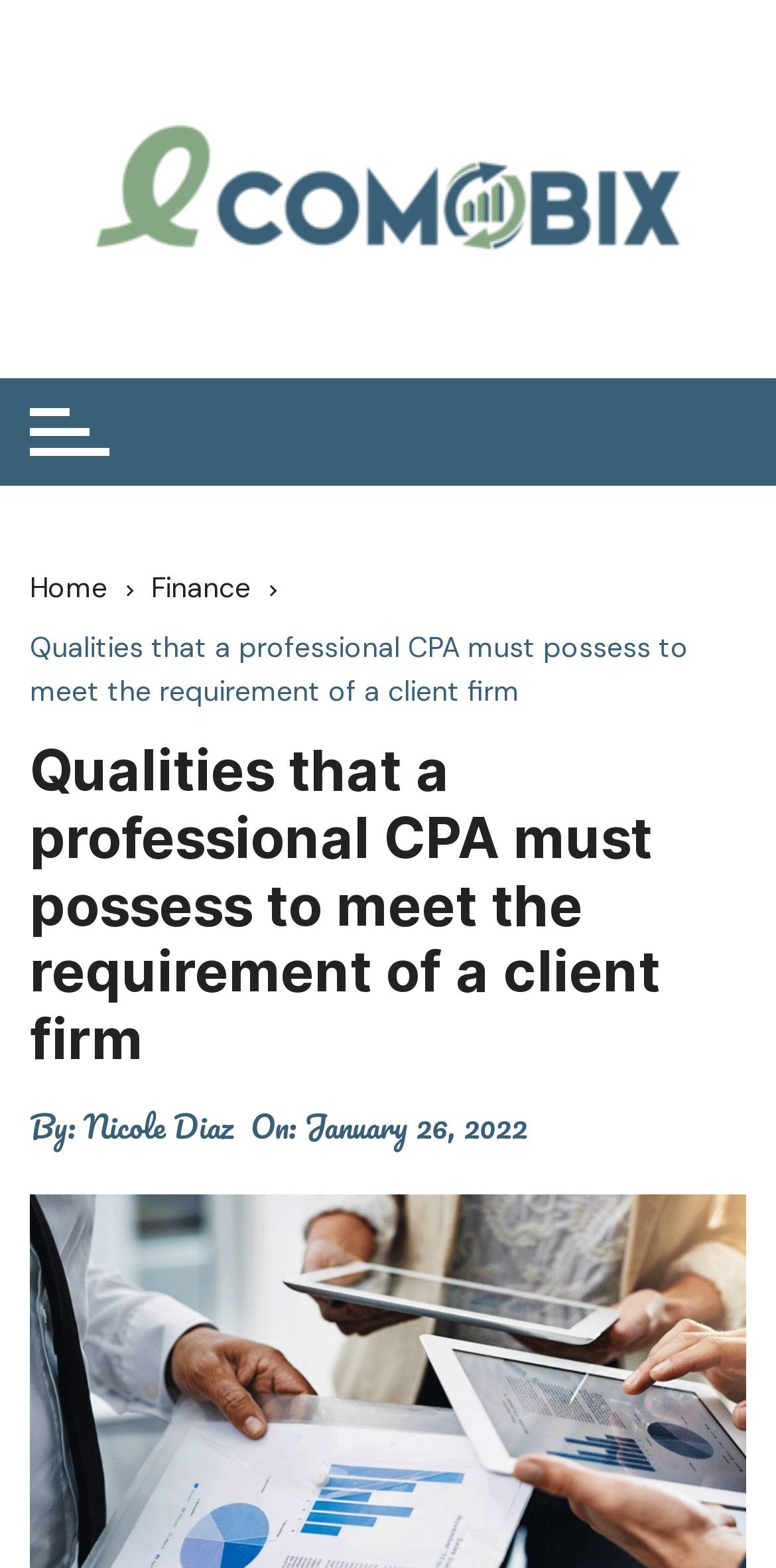Using the details in the image, give a detailed response to the question below:
When was this article published?

I found the publication date by looking at the 'On:' section, which is located below the main heading. The text 'On:' is followed by a link with the text 'January 26, 2022', indicating that the article was published on this date.